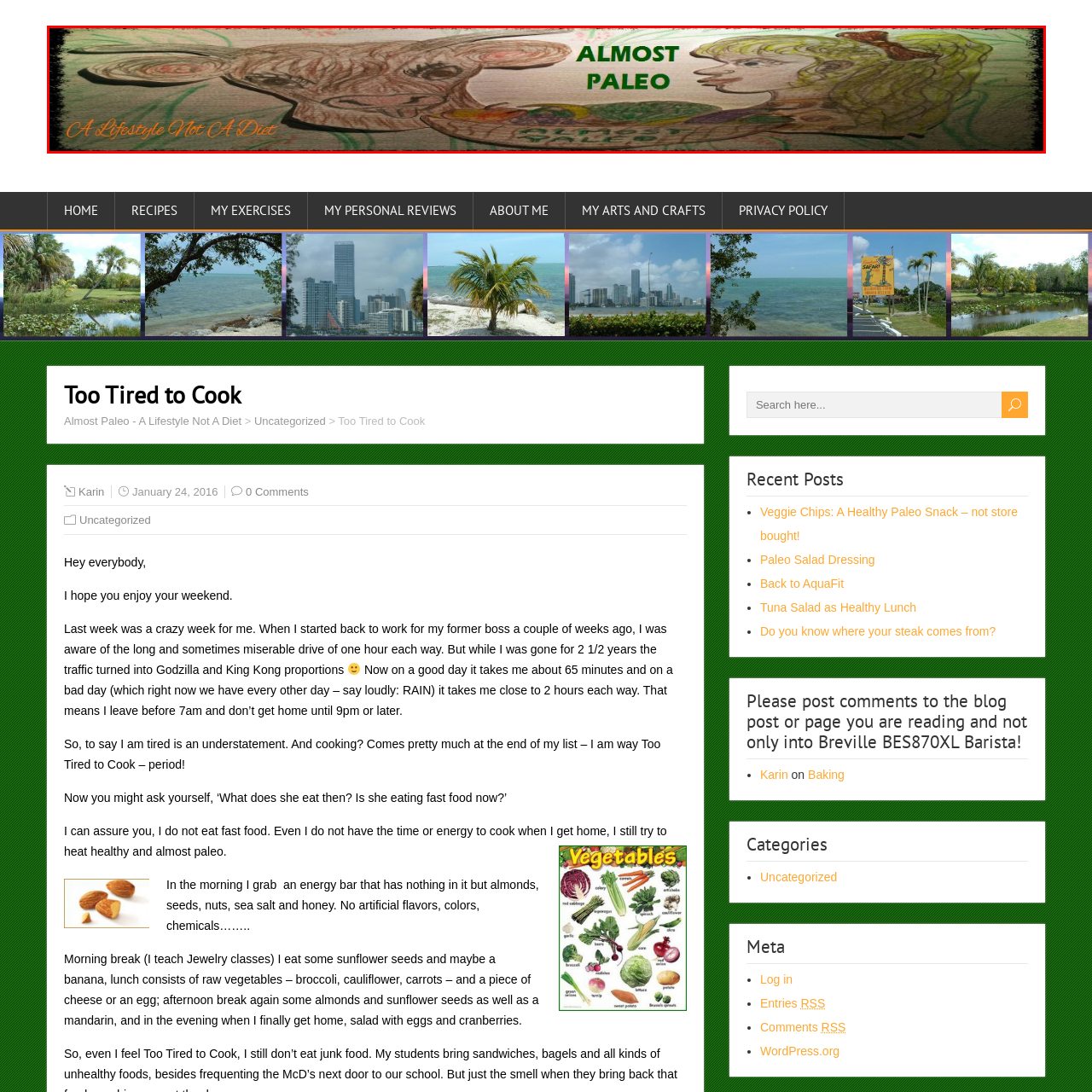Check the highlighted part in pink, What is the main title of the banner? 
Use a single word or phrase for your answer.

Almost Paleo